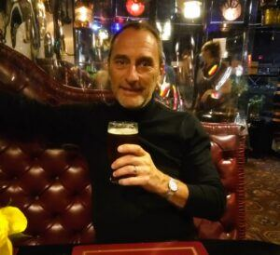Break down the image and provide a full description, noting any significant aspects.

In this cozy and inviting setting, a man enjoys a drink while seated on a plush maroon leather booth, characterized by its tufted design. He holds a pint of dark beer in one hand, with a relaxed demeanor that suggests he is savoring both the drink and the ambiance. The background hints at a lively bar atmosphere, with warm lighting and a variety of decorative elements that contribute to a classic pub feel. This image reflects the joy of leisurely socializing, possibly while discussing beer selections or enjoying a casual evening at a favorite spot.